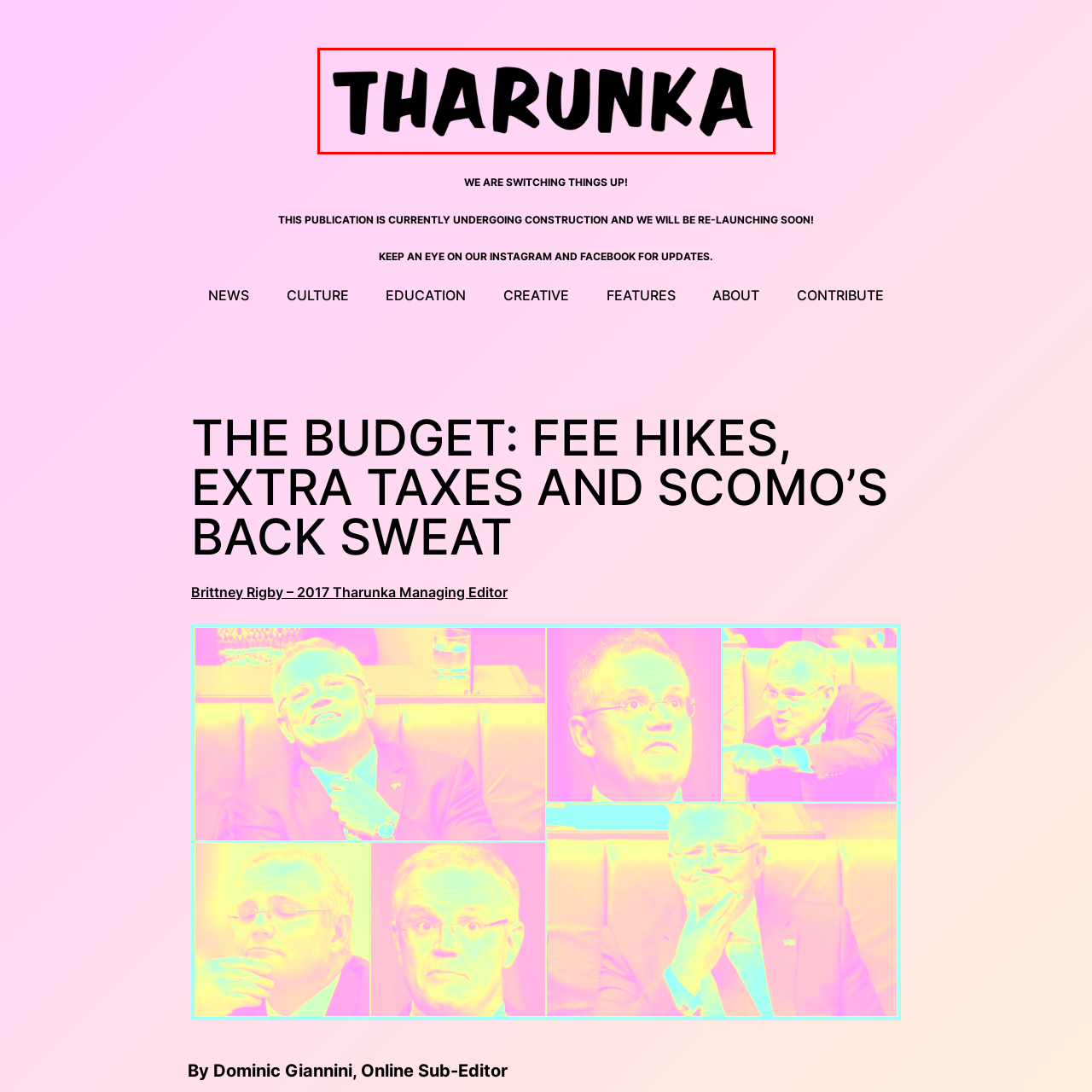Inspect the area within the red bounding box and elaborate on the following question with a detailed answer using the image as your reference: What is the purpose of the logo design?

The design choice of the logo, with its playful font and soft pink background, aims to engage the audience and signal an important message or theme related to current events or cultural discussions.